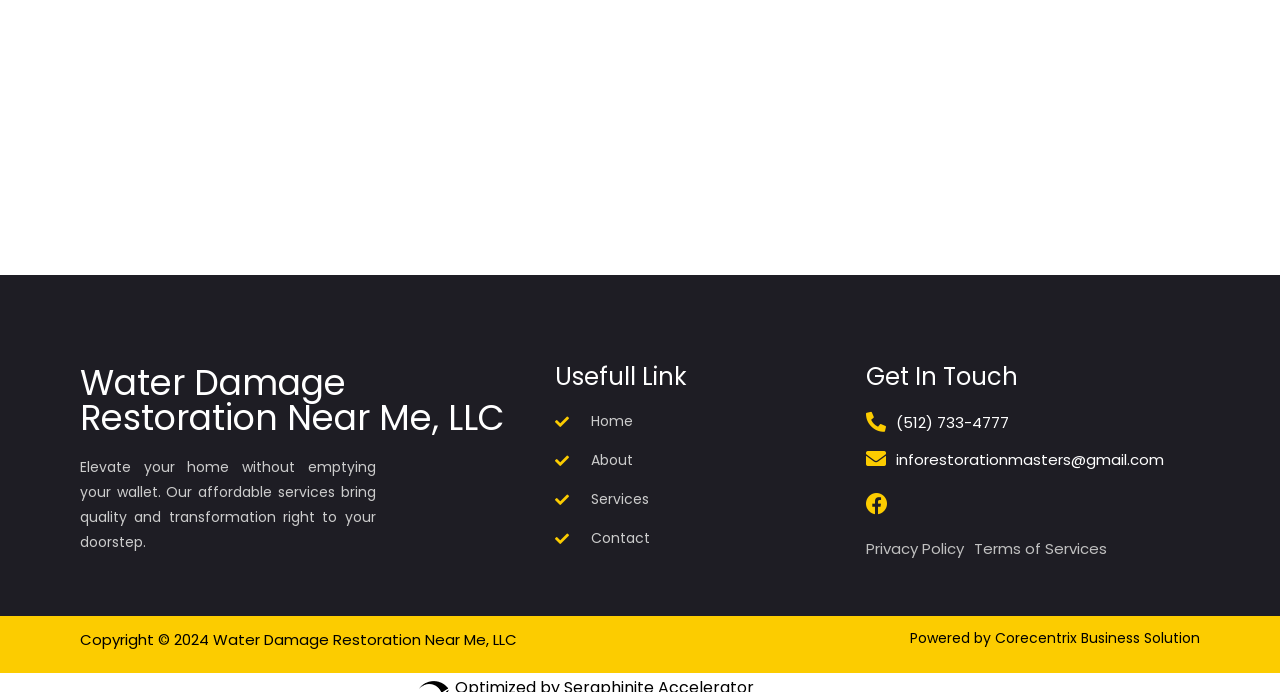Determine the bounding box coordinates for the area that needs to be clicked to fulfill this task: "Click on Home". The coordinates must be given as four float numbers between 0 and 1, i.e., [left, top, right, bottom].

[0.434, 0.591, 0.637, 0.627]